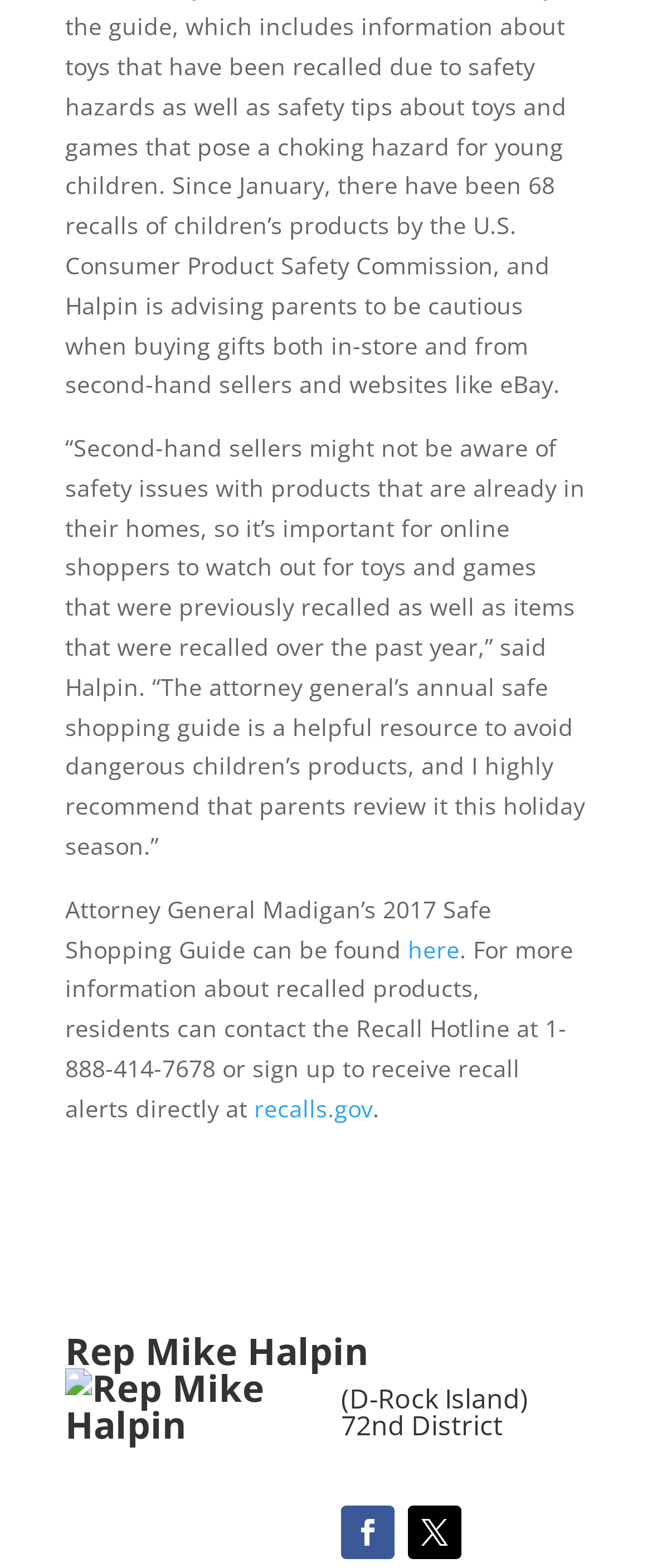What is the website for receiving recall alerts?
Based on the screenshot, provide your answer in one word or phrase.

recalls.gov